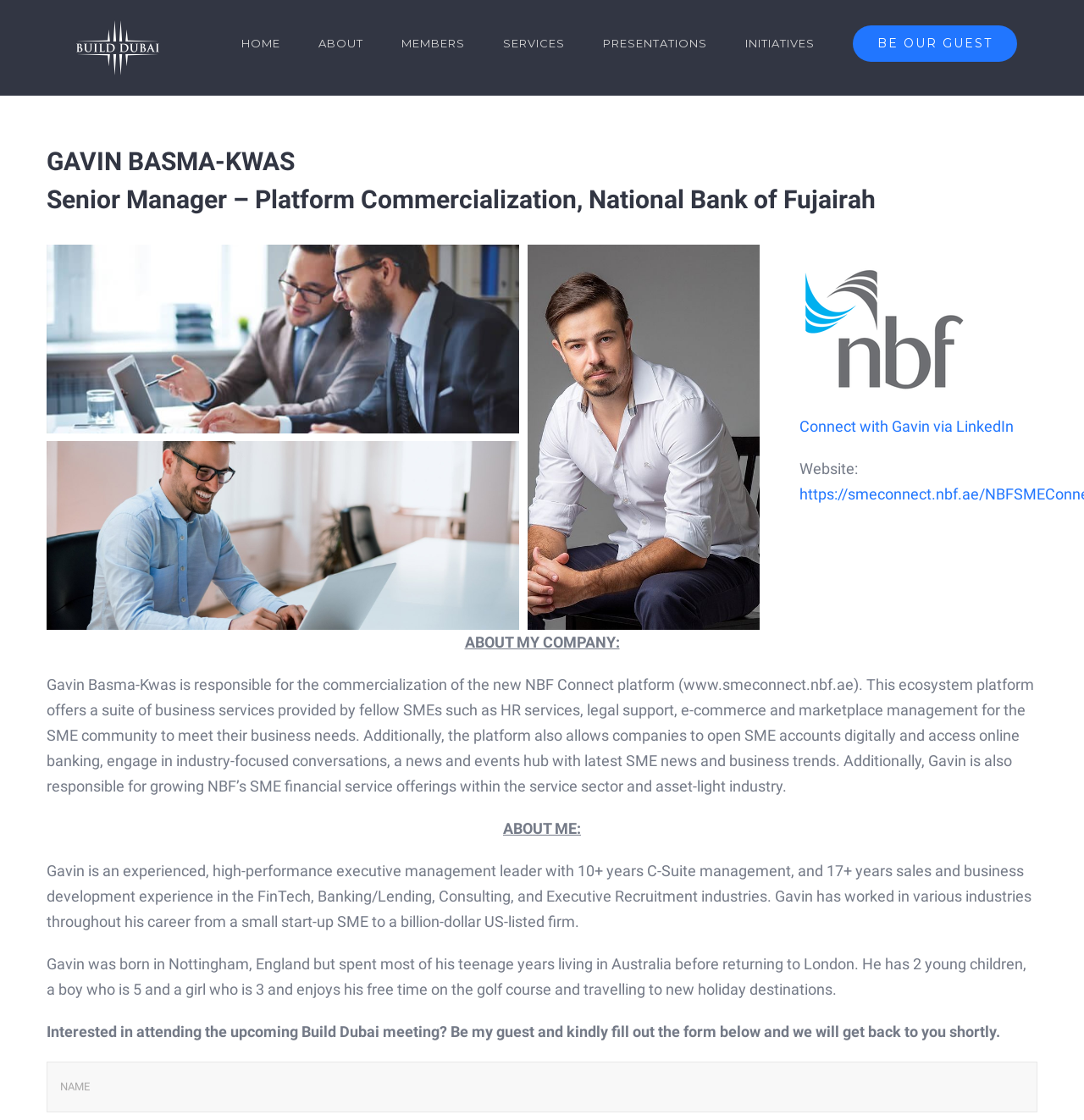Find the bounding box coordinates of the element you need to click on to perform this action: 'Go to Top'. The coordinates should be represented by four float values between 0 and 1, in the format [left, top, right, bottom].

[0.904, 0.941, 0.941, 0.967]